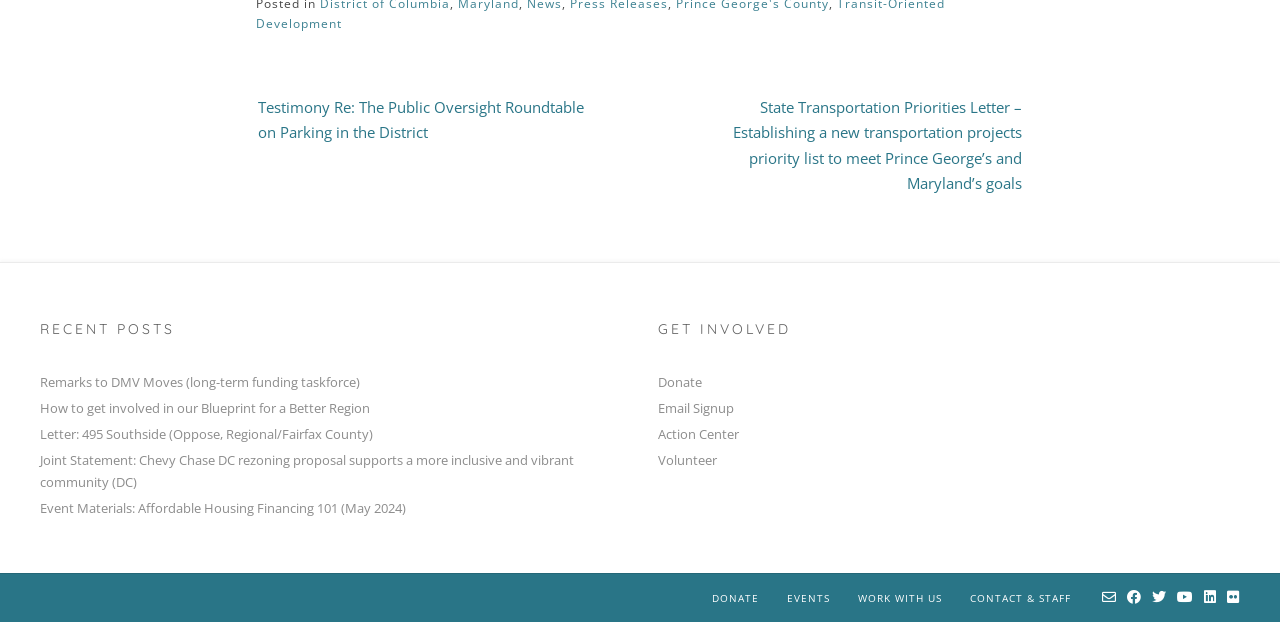Identify the bounding box coordinates for the UI element mentioned here: "Email Signup". Provide the coordinates as four float values between 0 and 1, i.e., [left, top, right, bottom].

[0.514, 0.638, 0.969, 0.674]